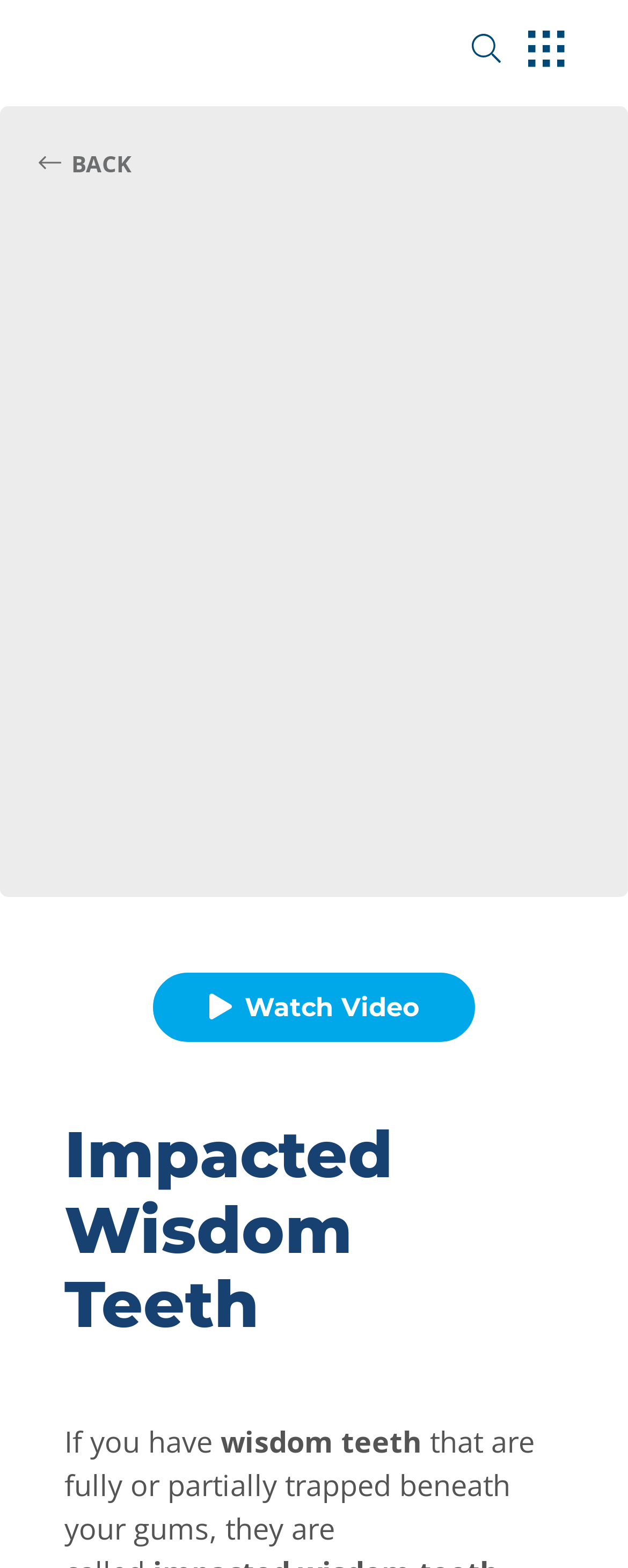Reply to the question below using a single word or brief phrase:
Is there a link to go back?

Yes